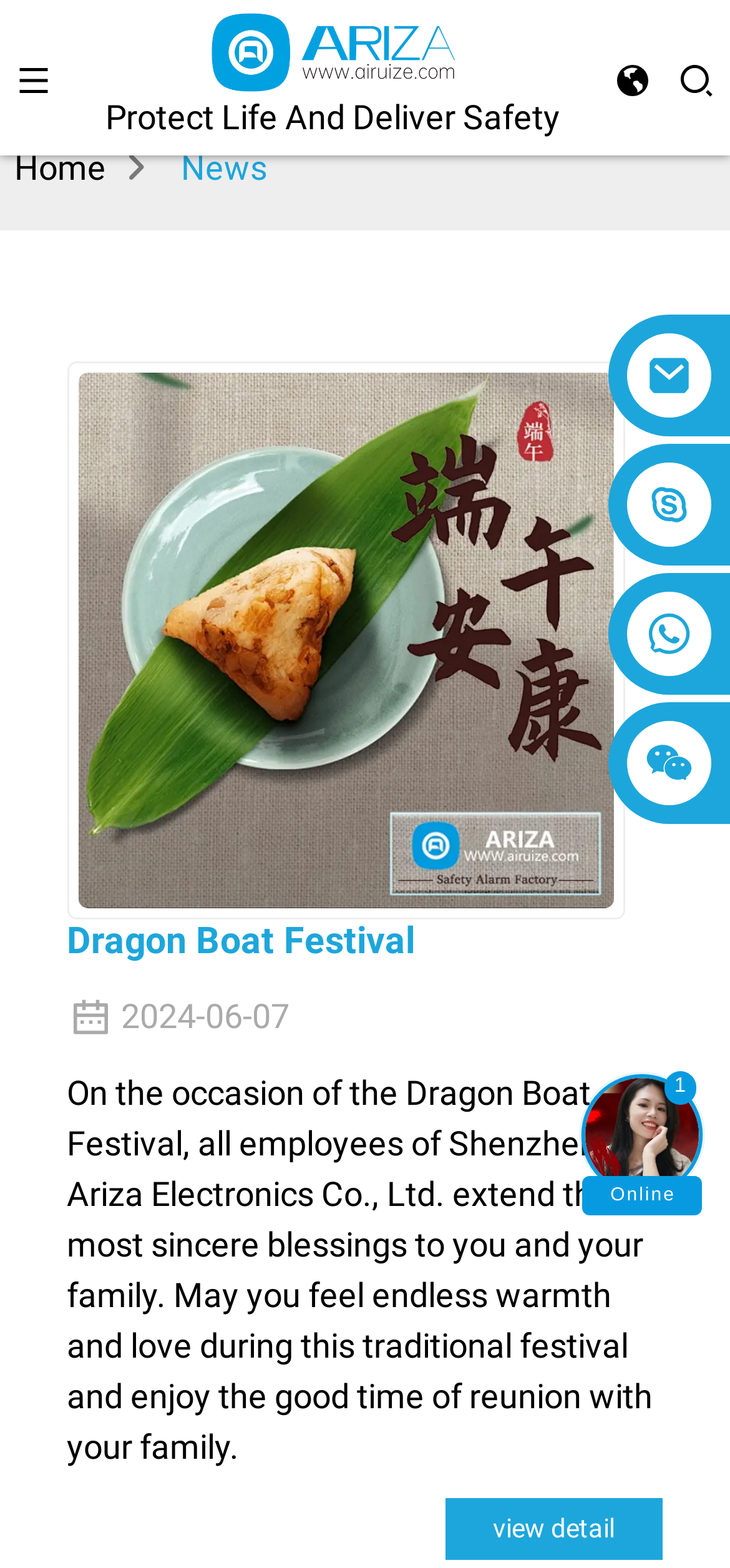Give a one-word or short-phrase answer to the following question: 
What is the status of the company?

Online